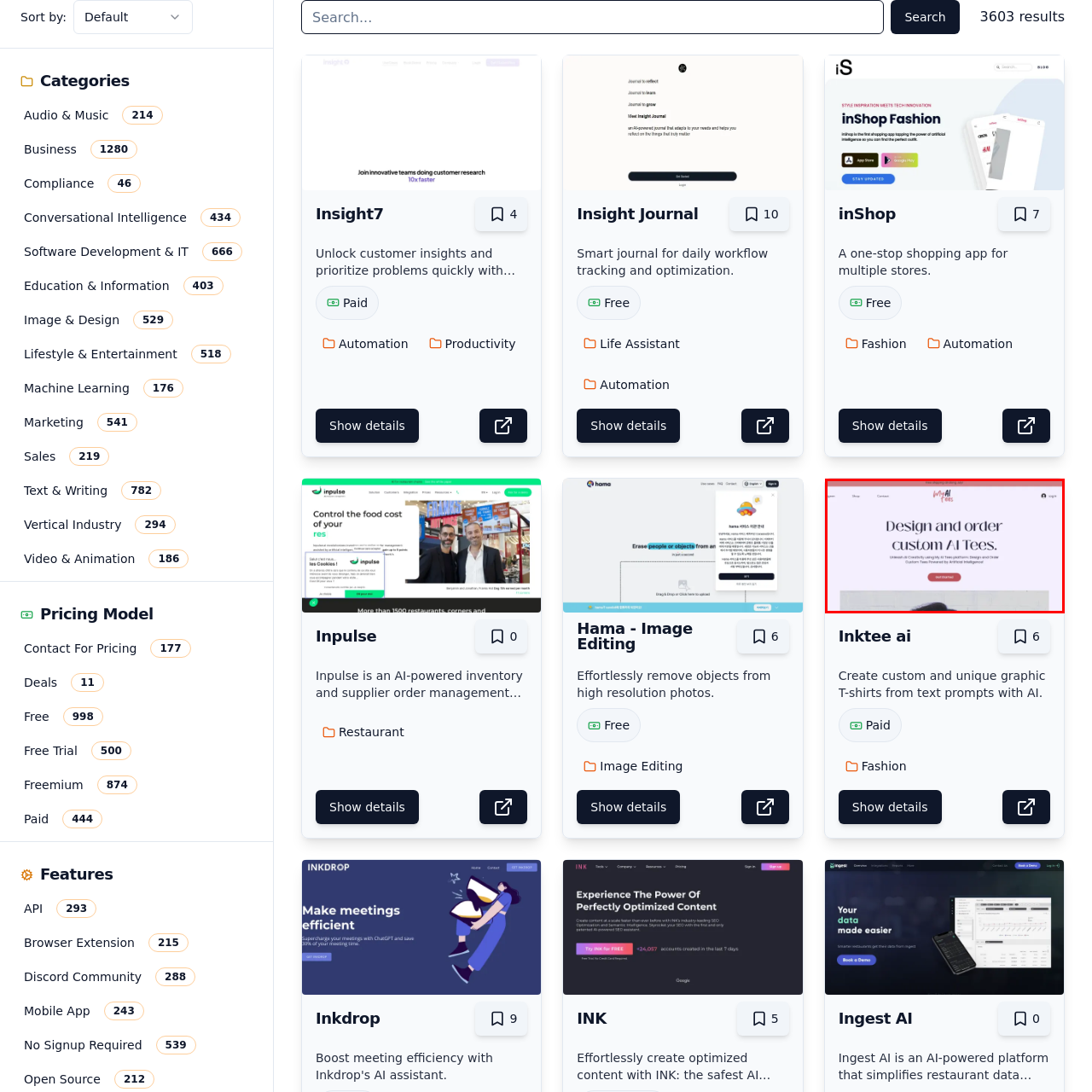Look closely at the image within the red bounding box, What navigation options are available on the page? Respond with a single word or short phrase.

Shop and Contact